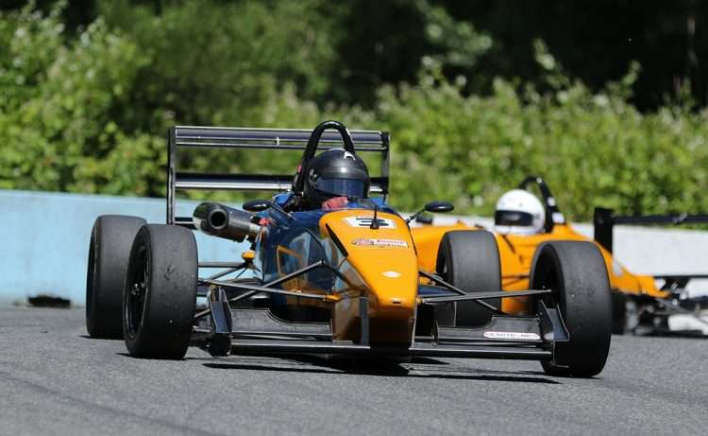Paint a vivid picture of the image with your description.

The image captures an exhilarating moment on the racetrack featuring a single-seater Formula racing car, characterized by its sleek, aerodynamic design and vibrant orange and blue color scheme. This car, prominently shown in the foreground, showcases its open-wheel structure and advanced engineering, typical of high-performance racing vehicles. In the background, another race car can be seen, adding to the competitive atmosphere of the event. The scene is set against a backdrop of lush greenery, with the track's blue barrier contrasting sharply with the vehicles. This image embodies the thrill of road racing, highlighting the skill and speed involved in this motorsport, particularly during events like the Mission 25 Grand Prix, a celebration of road racing's legacy.